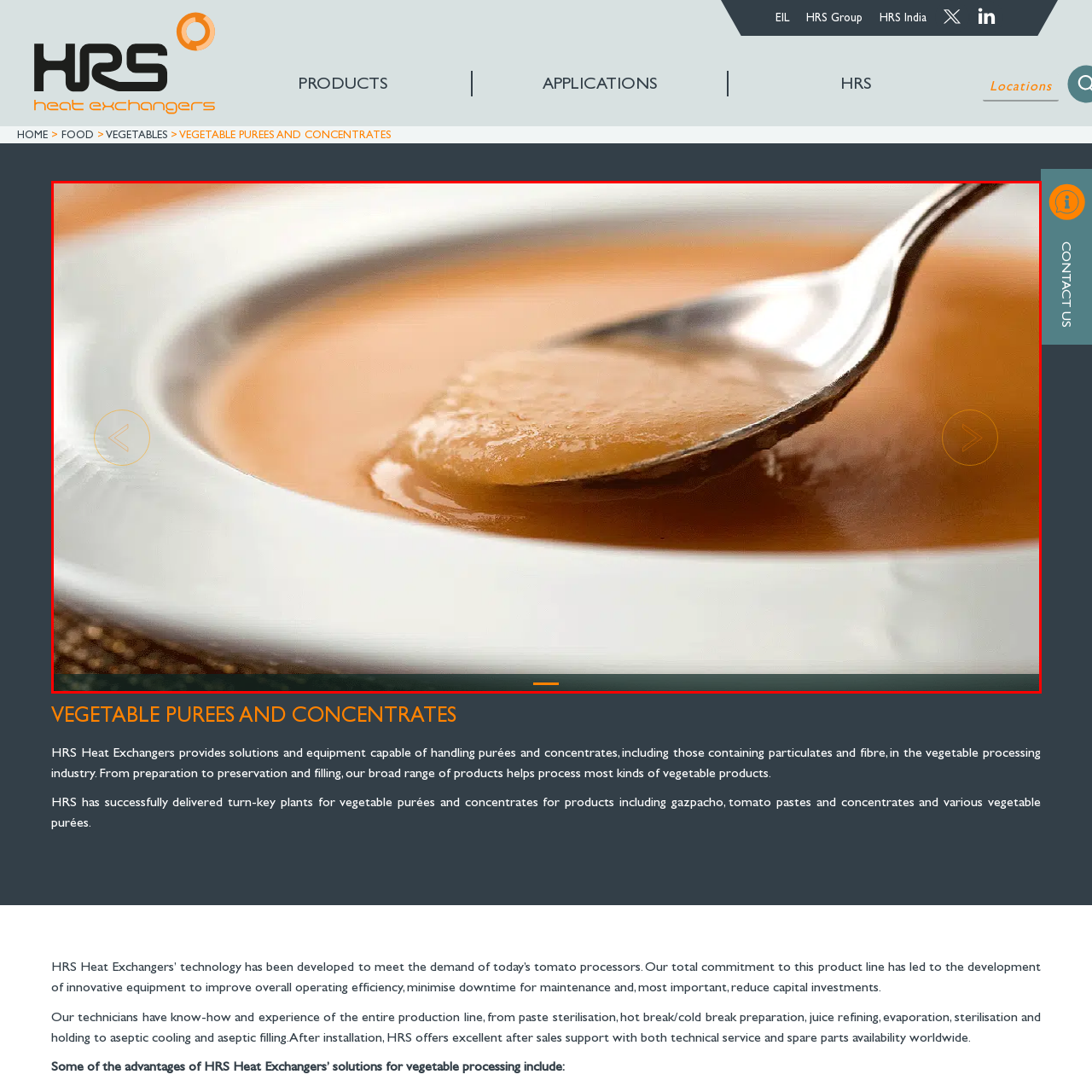Observe the image within the red outline and respond to the ensuing question with a detailed explanation based on the visual aspects of the image: 
What is the purpose of the silver spoon?

The silver spoon is gently resting on the surface of the vegetable puree, indicating that its purpose is to scoop or serve the puree, suggesting that the puree is ready for consumption or further preparation.